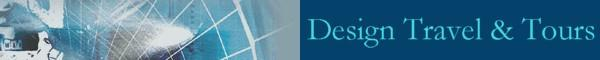Describe all the visual components present in the image.

The image features a visually appealing header for "Design Travel & Tours," set against a vibrant blue background. The text is elegantly displayed in a light tone, creating a striking contrast that enhances readability. Accompanying graphical elements, including abstract designs, evoke a sense of adventure and exploration, appealing to potential travelers seeking unique experiences in various destinations. This design effectively communicates the essence of travel and tourism, inviting visitors to delve into the offerings of the South Pacific region highlighted on the webpage.